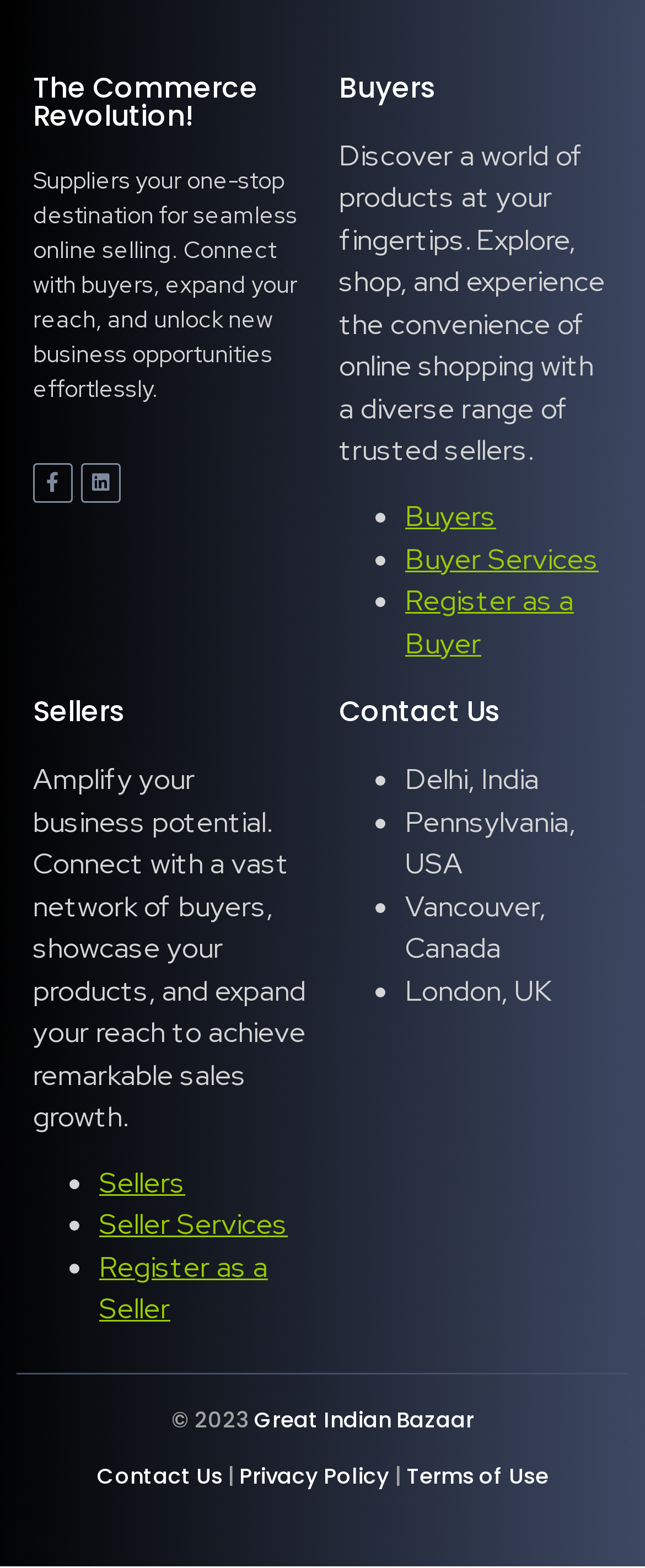Can you find the bounding box coordinates of the area I should click to execute the following instruction: "Explore Buyers"?

[0.628, 0.318, 0.769, 0.341]